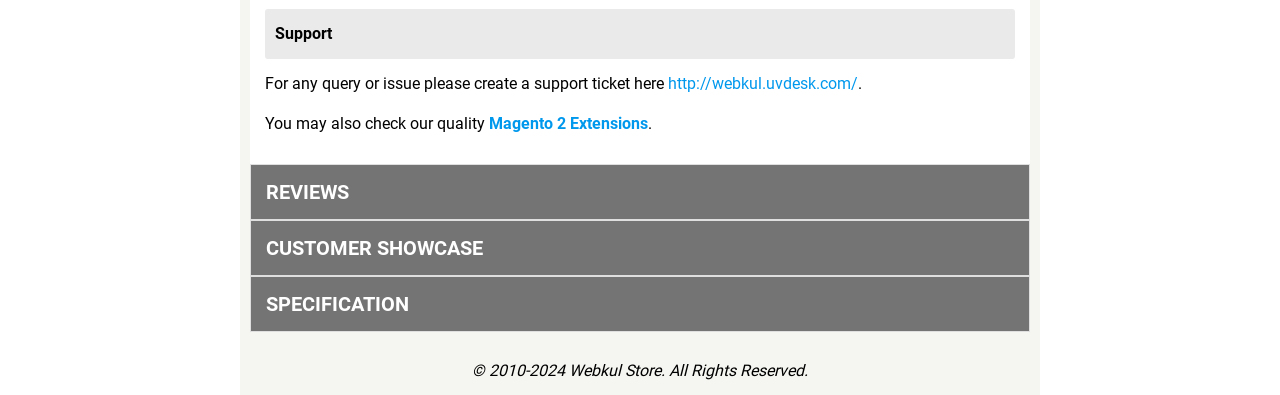How many buttons are there on the webpage?
Using the visual information, answer the question in a single word or phrase.

3